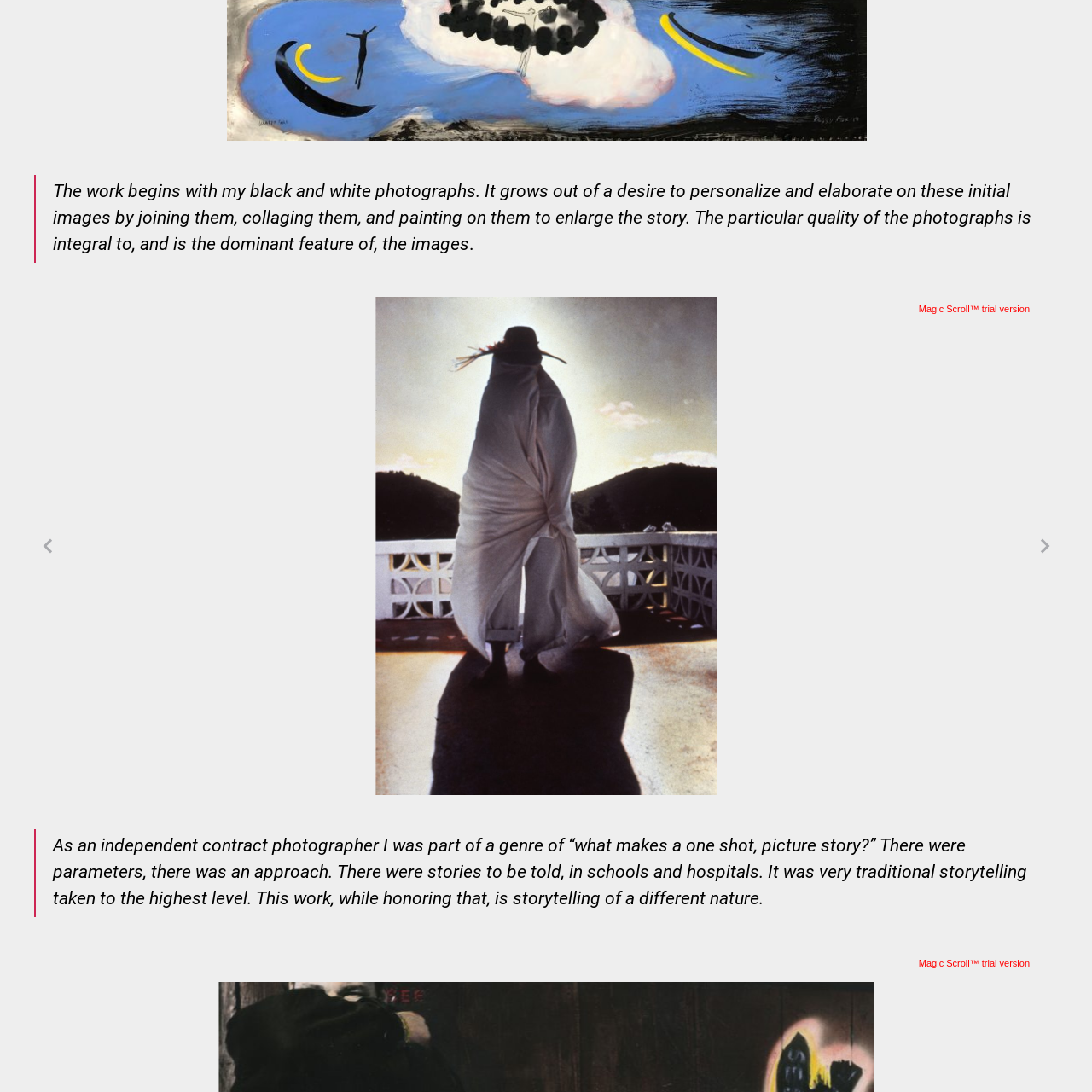Offer an in-depth description of the scene contained in the red rectangle.

The image showcases an abstract composition featuring eyes, flowers, and fragments of text, encapsulating a surreal and dreamlike aesthetic. This artwork, titled "Everywhere Eyes," appears to blend various visual elements to create a layered and intriguing narrative. The interplay of organic forms and textual snippets invites viewers to explore themes of perception, observation, and the complexity of human experience. It's a striking piece that exemplifies a personalized storytelling approach, merging photography with creative collaging and painting to extend the original narrative of each captured image.